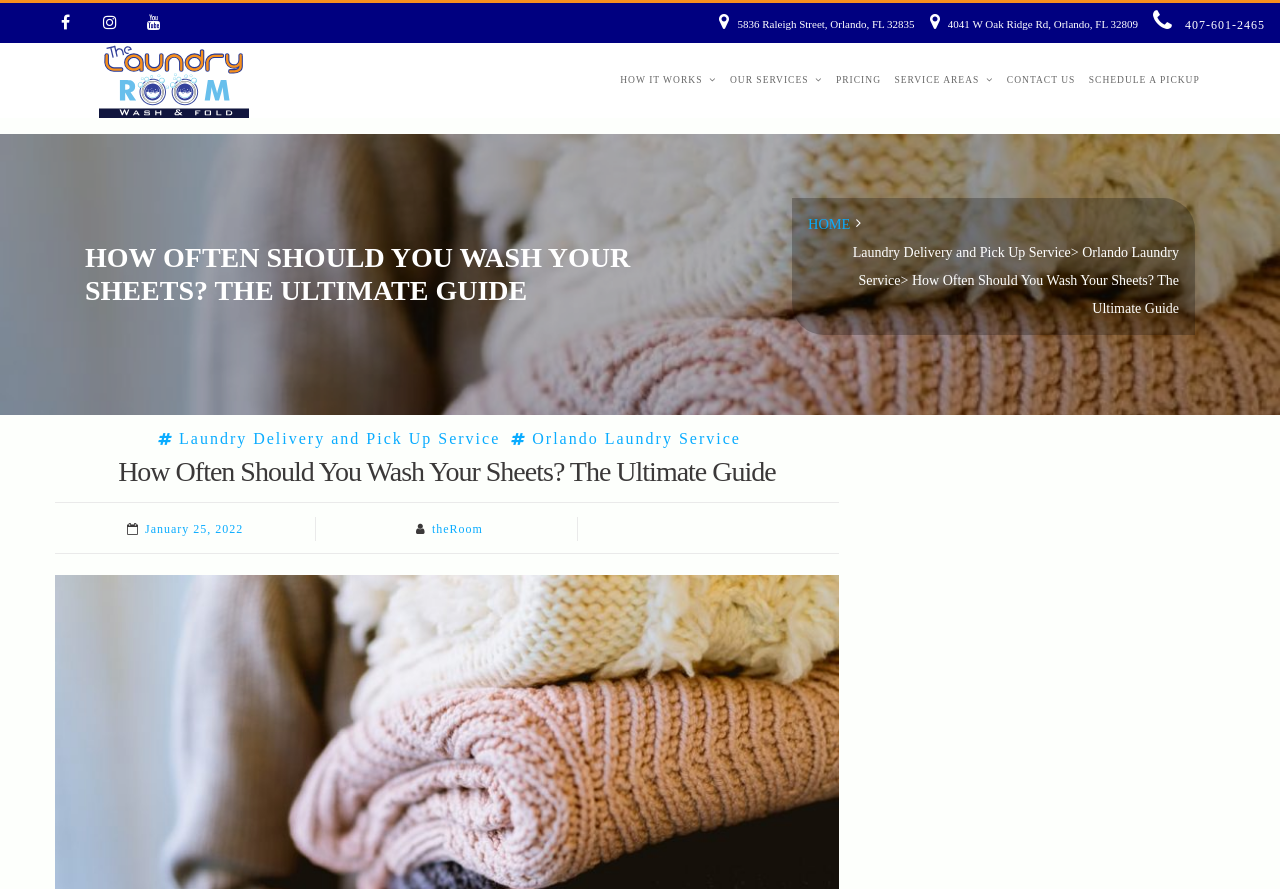Using the webpage screenshot, find the UI element described by How it Works. Provide the bounding box coordinates in the format (top-left x, top-left y, bottom-right x, bottom-right y), ensuring all values are floating point numbers between 0 and 1.

[0.473, 0.064, 0.571, 0.117]